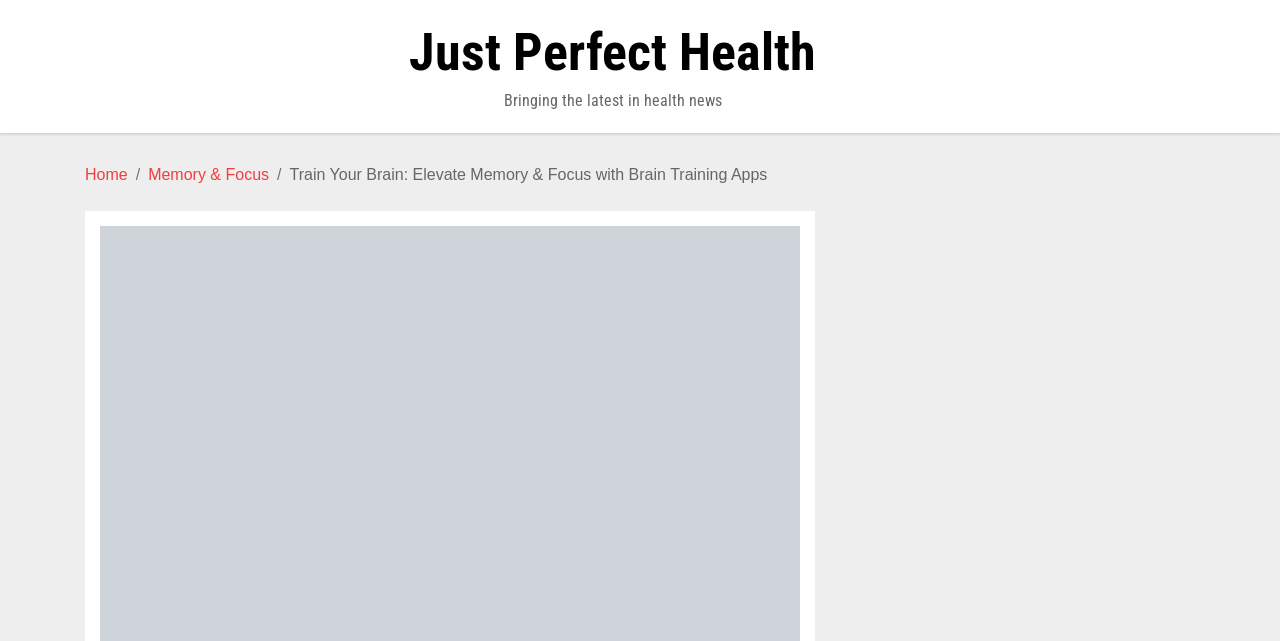Look at the image and write a detailed answer to the question: 
What is the position of the 'Home' link relative to the 'Memory & Focus' link?

I determined the answer by comparing the y1 and y2 coordinates of the 'Home' link and the 'Memory & Focus' link. Since the y1 and y2 values of the 'Home' link are smaller, it appears above the 'Memory & Focus' link.